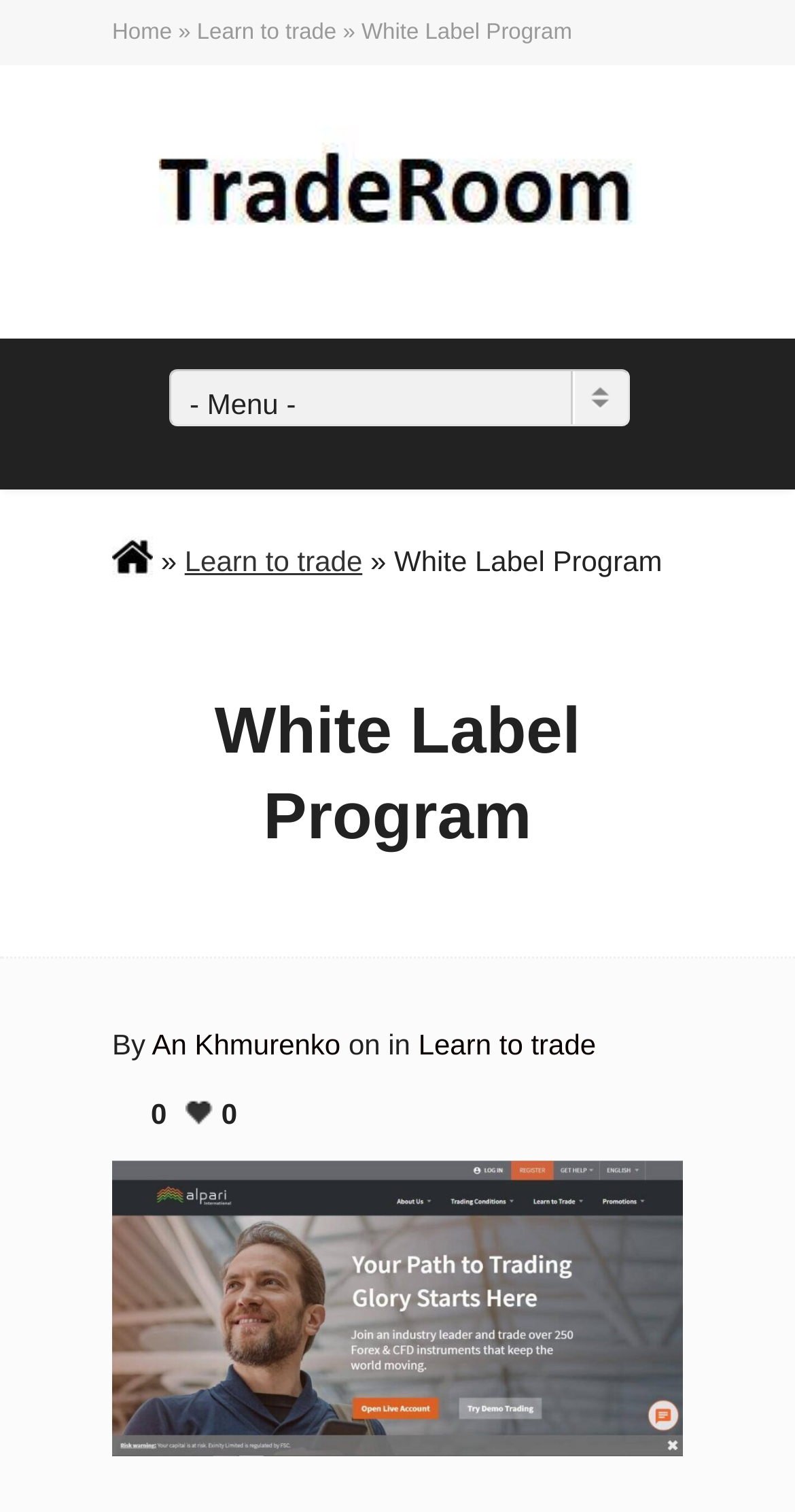Please determine the main heading text of this webpage.

White Label Program